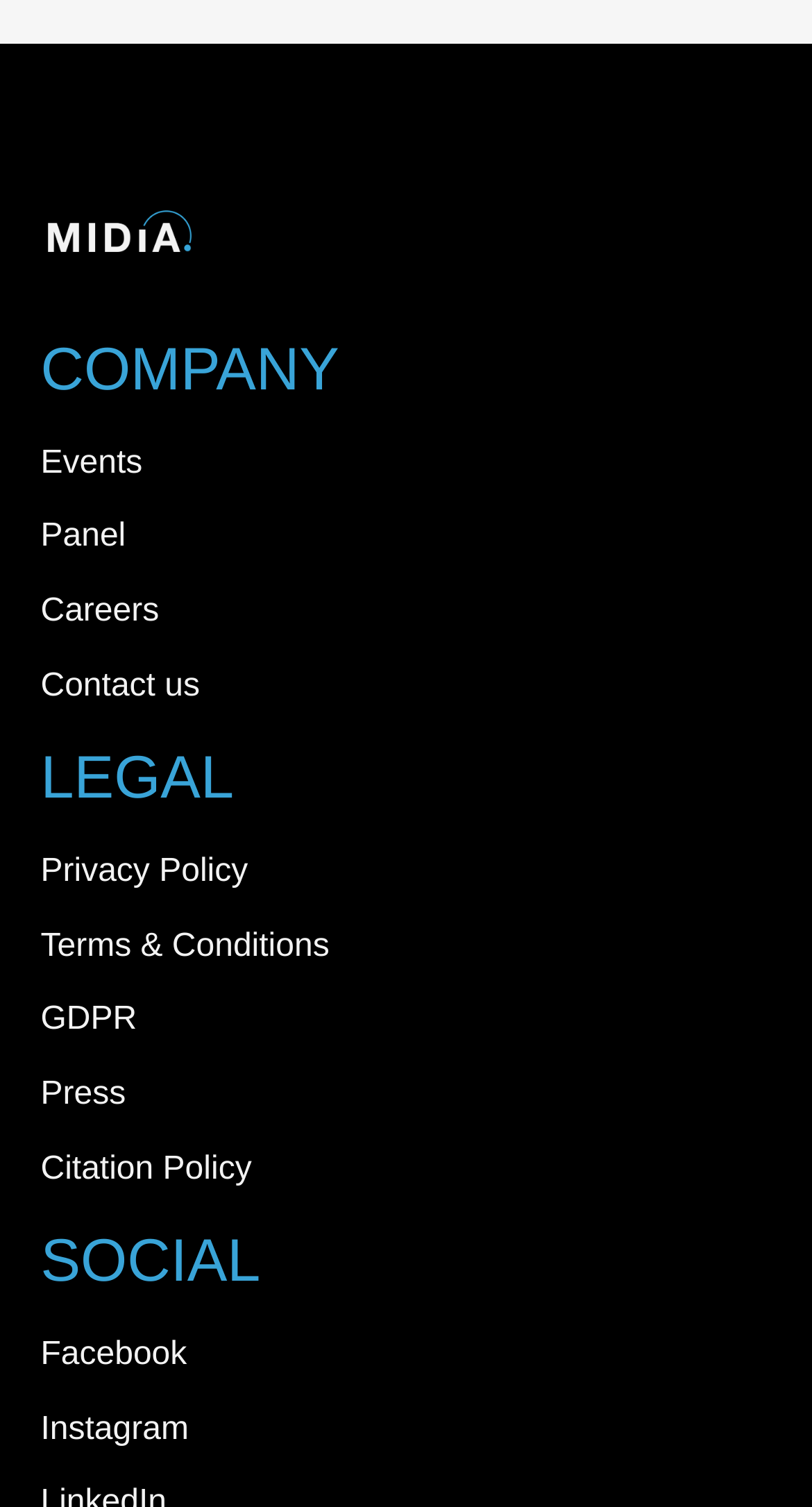Please mark the clickable region by giving the bounding box coordinates needed to complete this instruction: "Go to the 'Careers' page".

[0.05, 0.388, 0.95, 0.424]